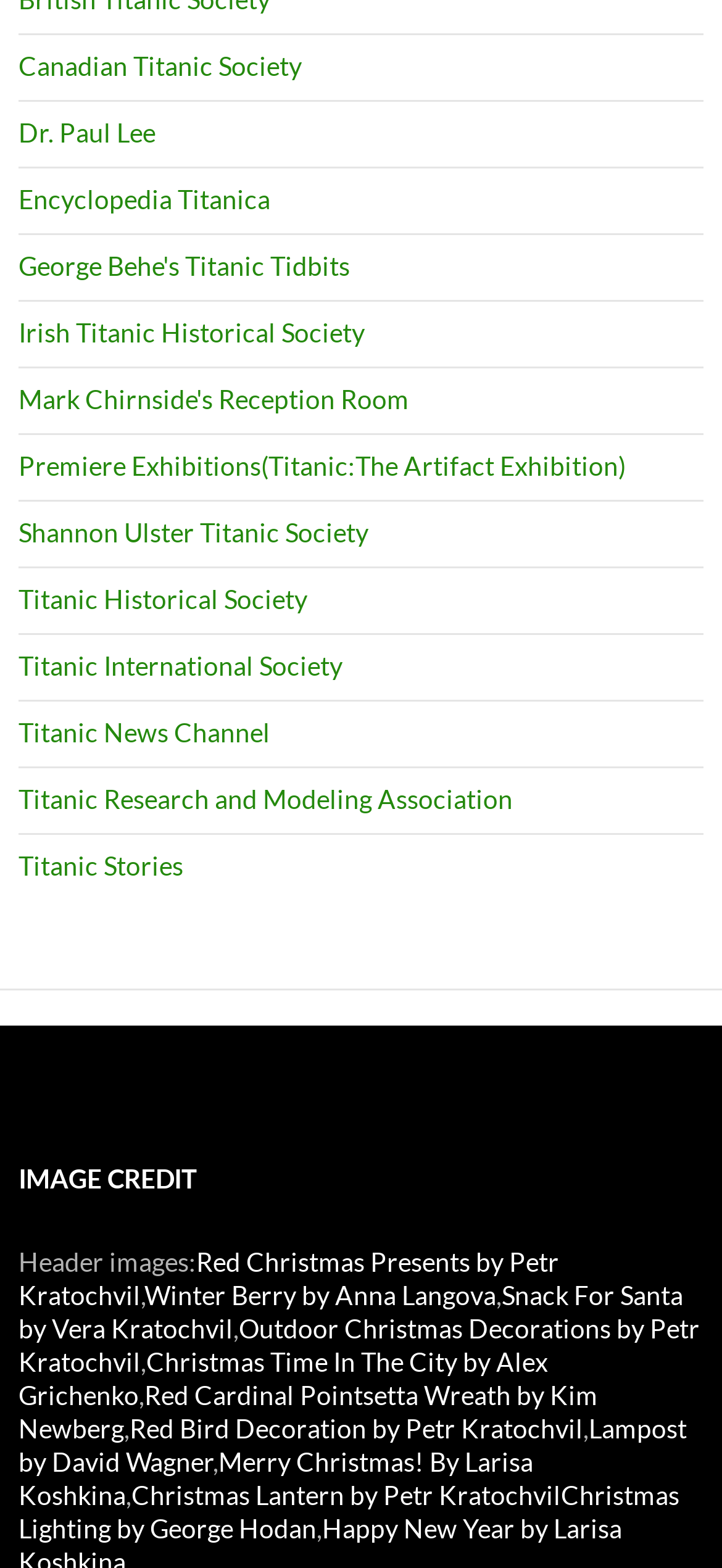What is the purpose of the section with the heading 'IMAGE CREDIT'?
Please interpret the details in the image and answer the question thoroughly.

The section with the heading 'IMAGE CREDIT' contains links to various image sources, such as 'Red Christmas Presents by Petr Kratochvil' and 'Winter Berry by Anna Langova'. This suggests that the purpose of this section is to provide credits or acknowledgments for the images used on the webpage.